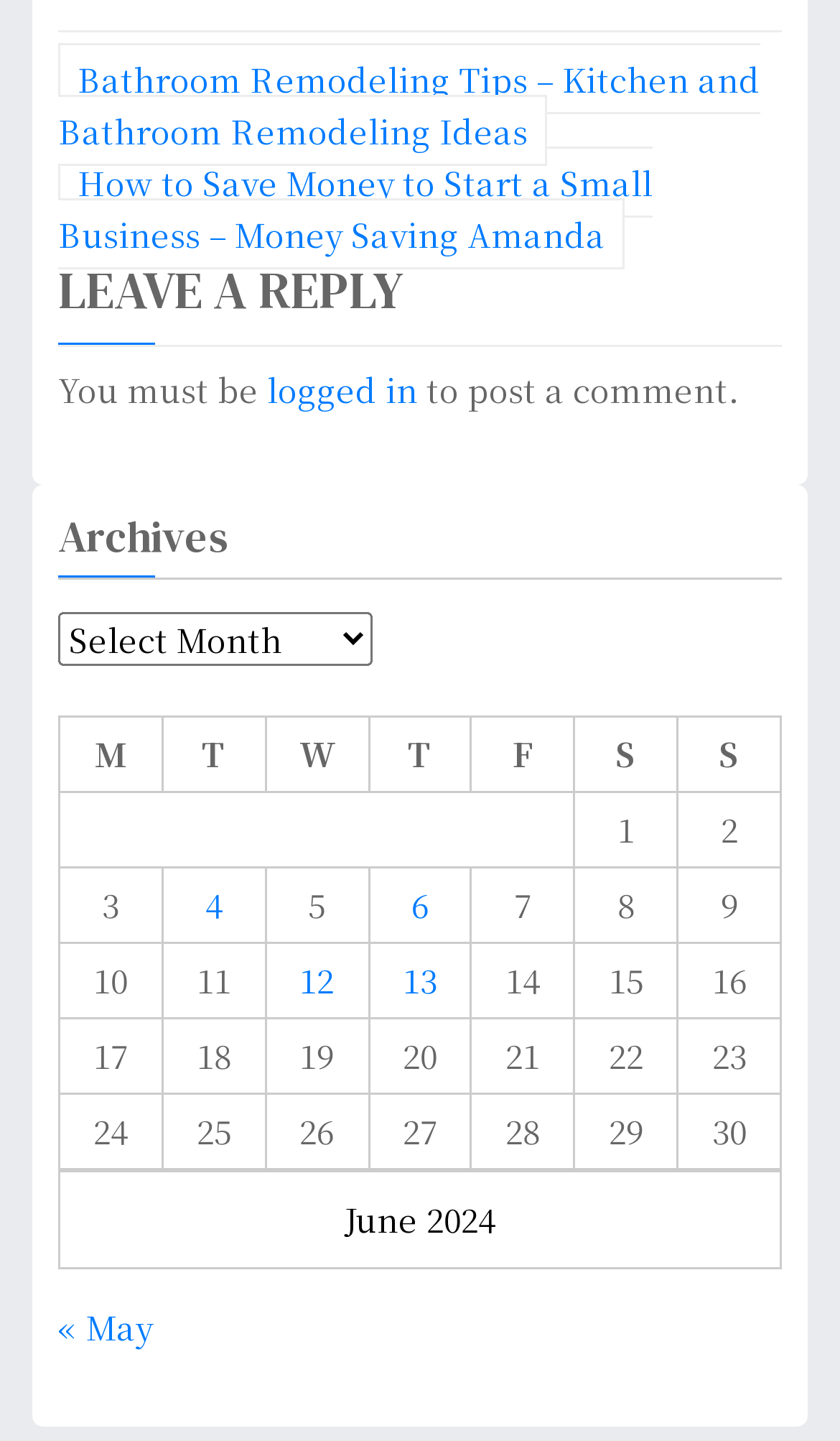What type of content is listed in the table? Examine the screenshot and reply using just one word or a brief phrase.

Posts